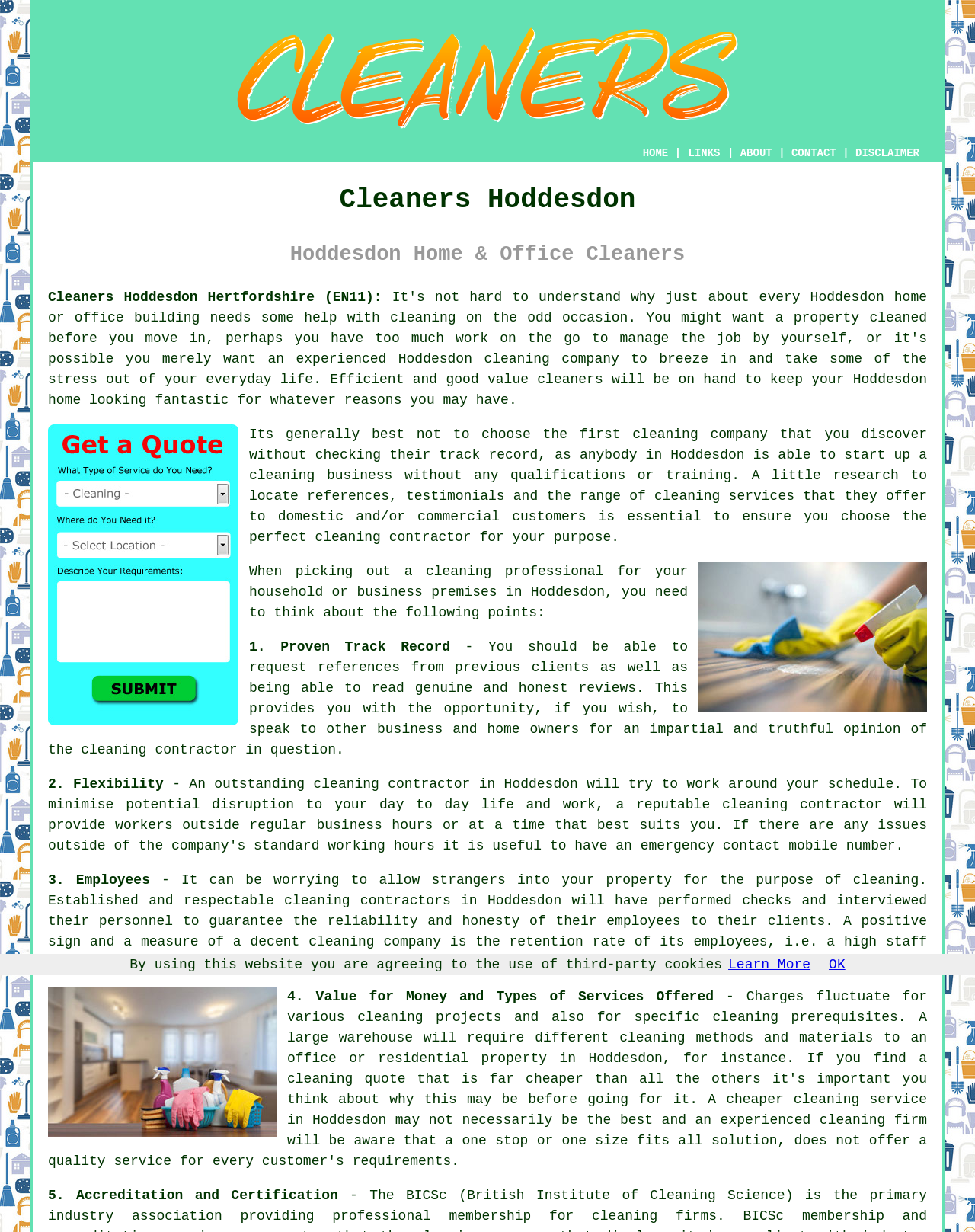What should you consider when choosing a cleaning professional?
Give a single word or phrase answer based on the content of the image.

Several factors